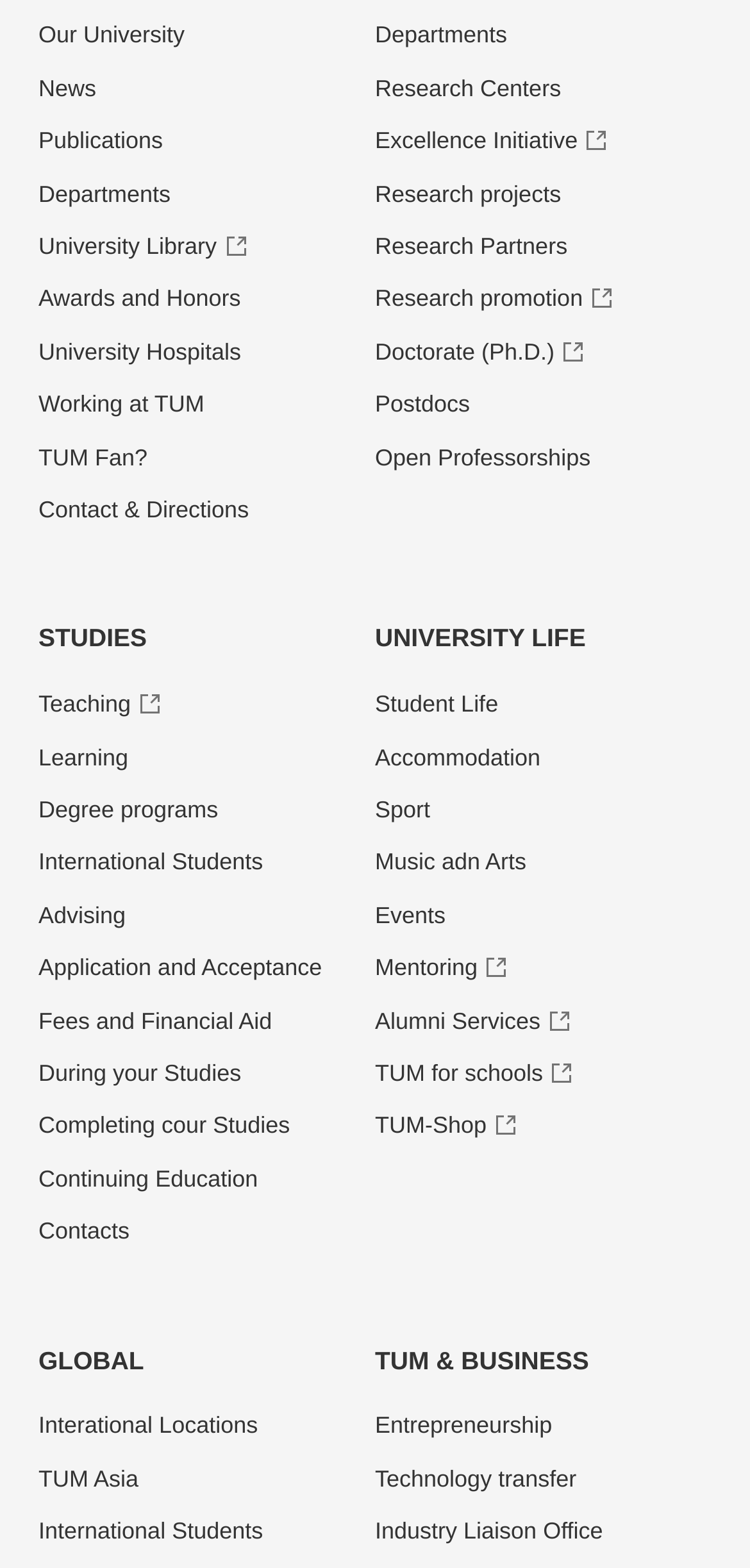Indicate the bounding box coordinates of the element that must be clicked to execute the instruction: "Check out TUM-Shop". The coordinates should be given as four float numbers between 0 and 1, i.e., [left, top, right, bottom].

[0.5, 0.709, 0.695, 0.728]